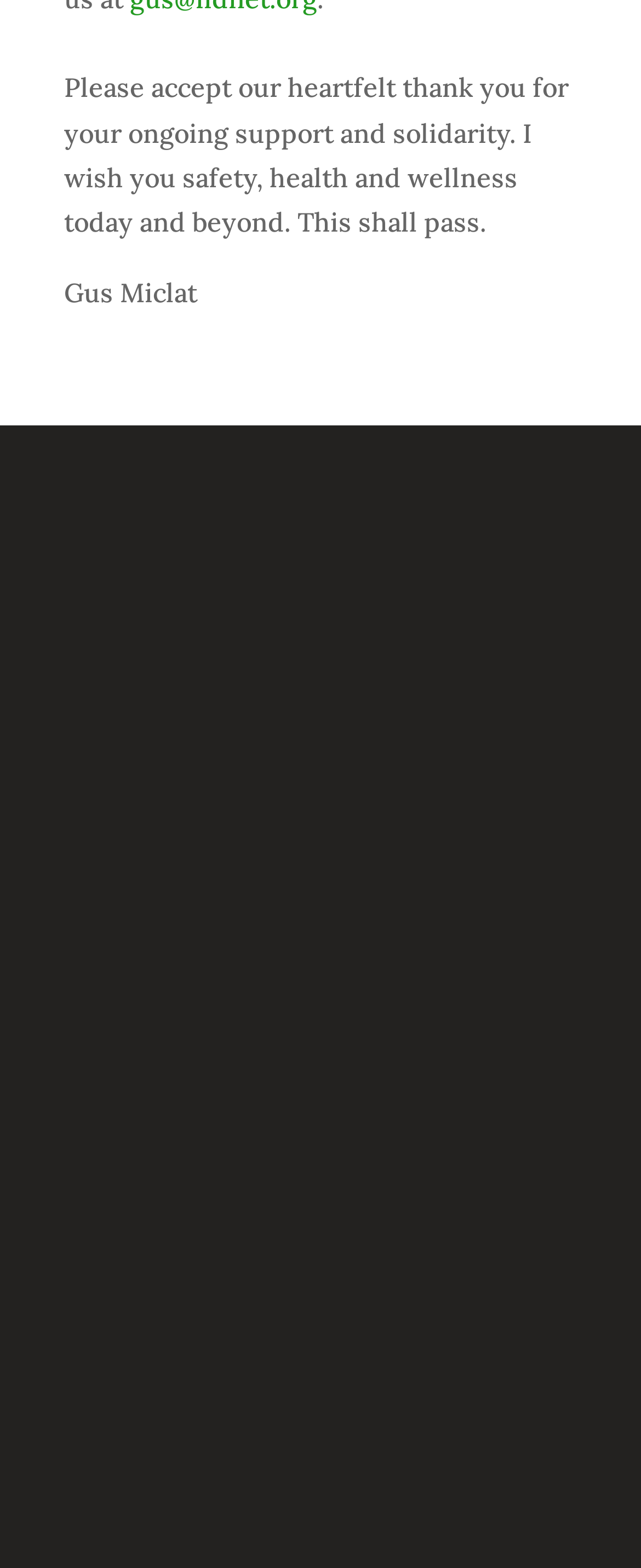Who is expressing gratitude?
Refer to the image and give a detailed response to the question.

The webpage contains a static text element with the content 'Gus Miclat' which appears to be a name, and it is placed below a message expressing gratitude, suggesting that Gus Miclat is the person expressing gratitude.